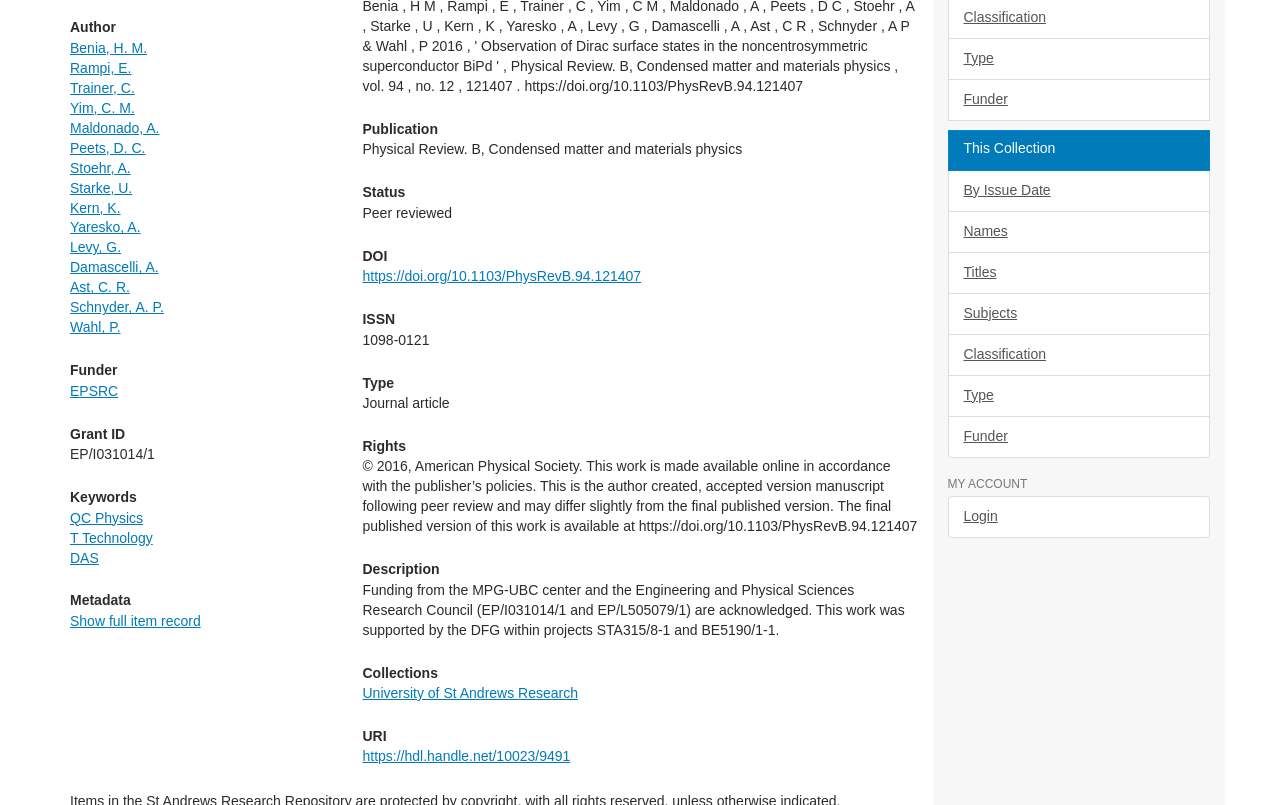Identify the bounding box for the described UI element. Provide the coordinates in (top-left x, top-left y, bottom-right x, bottom-right y) format with values ranging from 0 to 1: Funder

[0.74, 0.098, 0.945, 0.15]